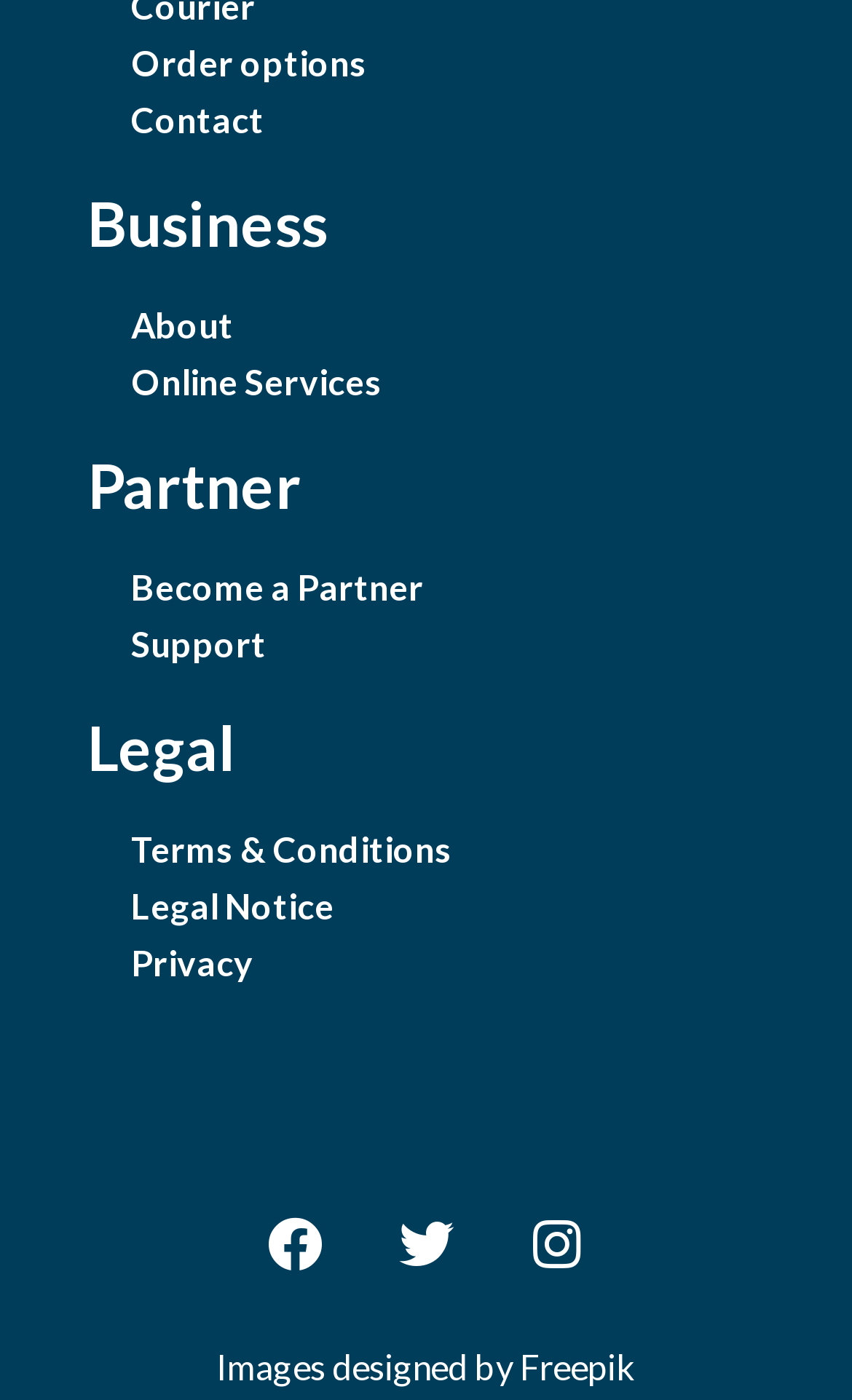Answer the question in a single word or phrase:
How many headings are present on the webpage?

3